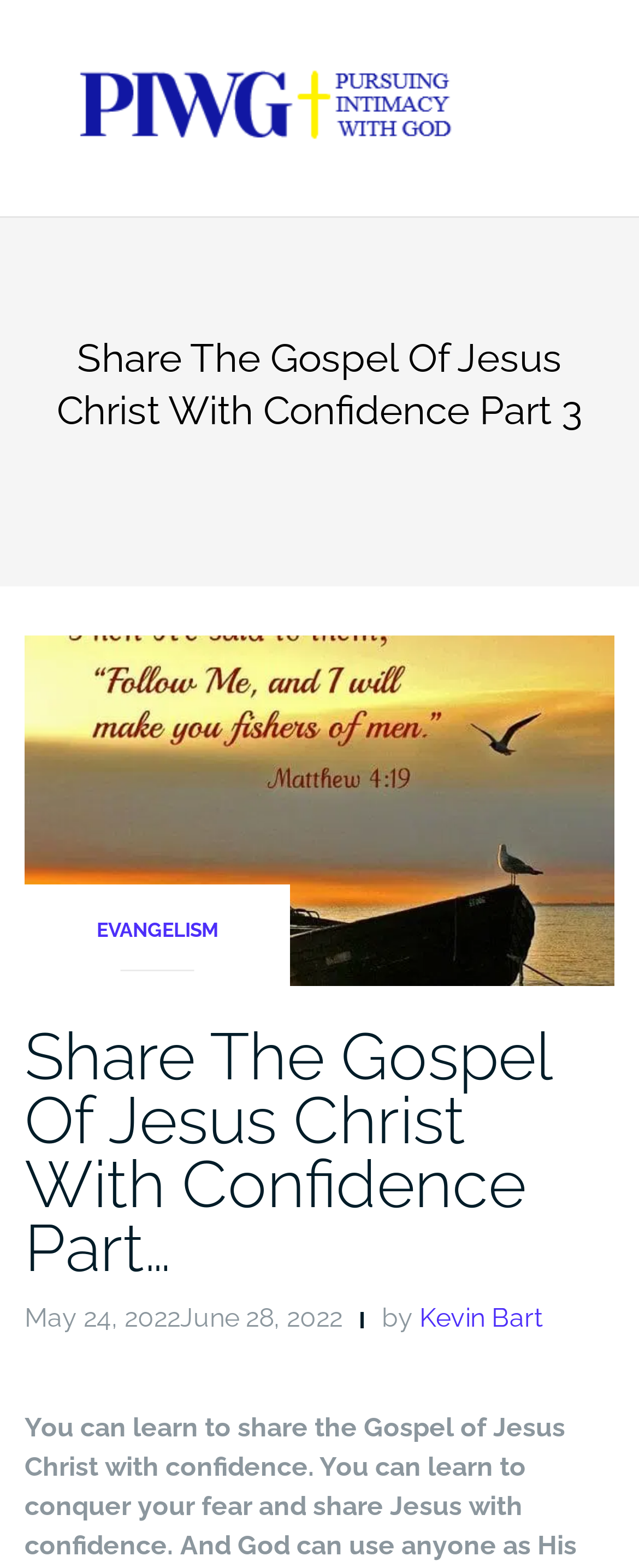Generate a comprehensive description of the webpage.

The webpage is focused on sharing the Gospel of Jesus Christ with confidence. At the top left, there is a link and an image with the title "Pursuing Intimacy With God". On the top right, there is a button. Below the button, there is a heading that reads "Share The Gospel Of Jesus Christ With Confidence Part 3". 

Under this heading, there is a section with a header that contains a link with a long description about following Jesus, evangelism, and missions. This link is accompanied by an image. To the right of this link, there is another link with the text "EVANGELISM". 

Further down, there is another heading that reads "Share The Gospel Of Jesus Christ With Confidence Part…", which is a link. Below this, there are two lines of text: "May 24, 2022June 28, 2022" and "by Kevin Bart", with the latter being a link.